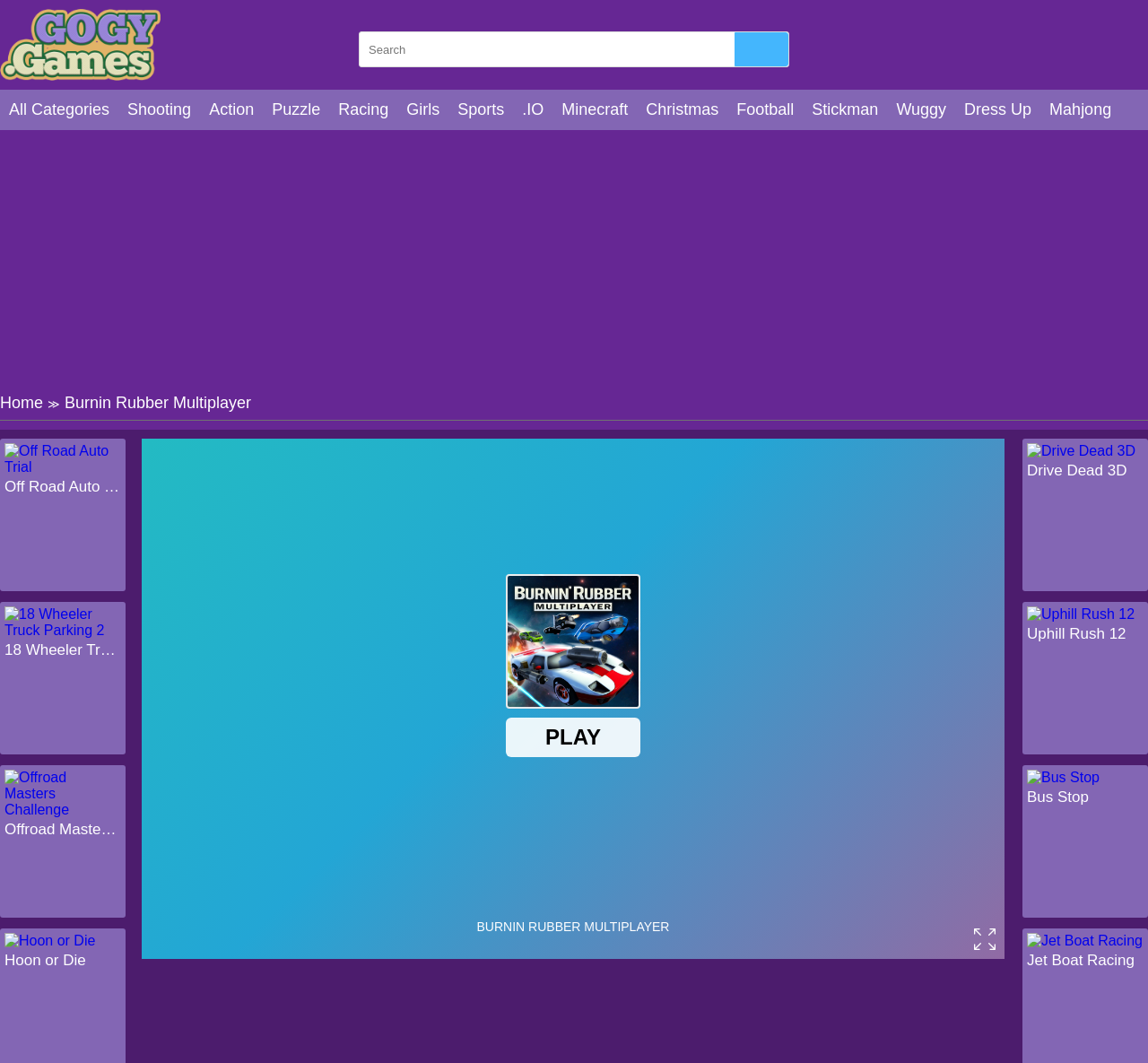How many game links are displayed on the webpage?
Please answer the question as detailed as possible based on the image.

By counting the number of link elements with images, we can find 14 game links on the webpage. These links are displayed in a grid-like structure and have images associated with them.